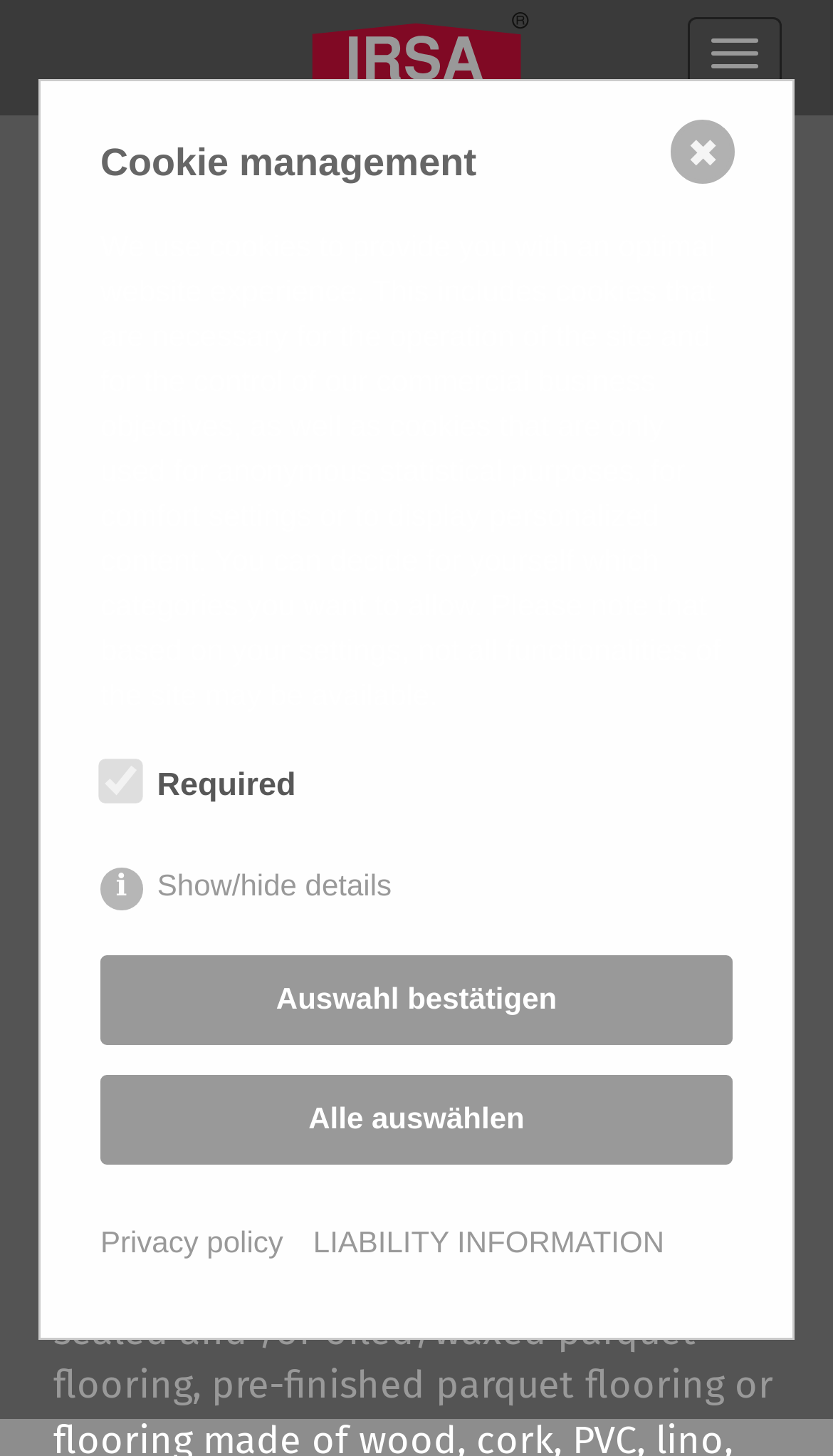Could you locate the bounding box coordinates for the section that should be clicked to accomplish this task: "Go to the previous page".

None